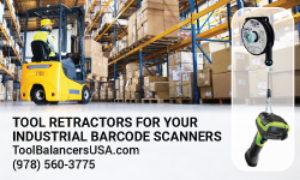What is the website provided in the image?
Refer to the image and provide a concise answer in one word or phrase.

ToolBalancersUSA.com